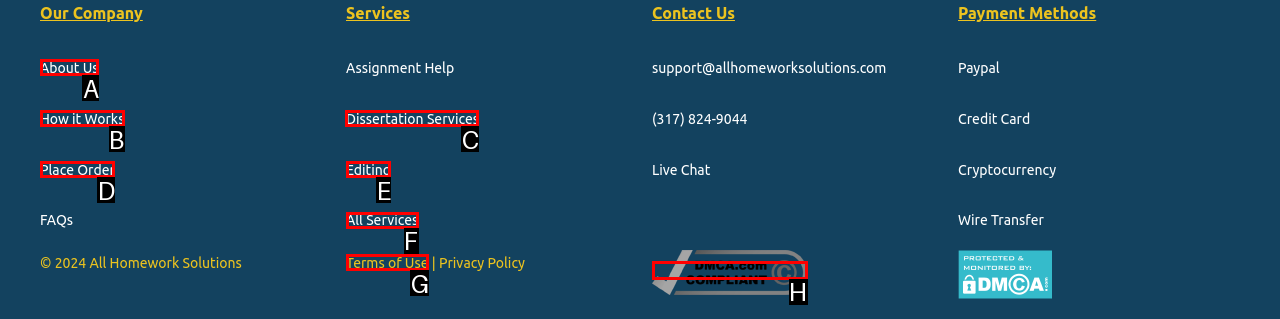From the given options, tell me which letter should be clicked to complete this task: View Dissertation Services
Answer with the letter only.

C